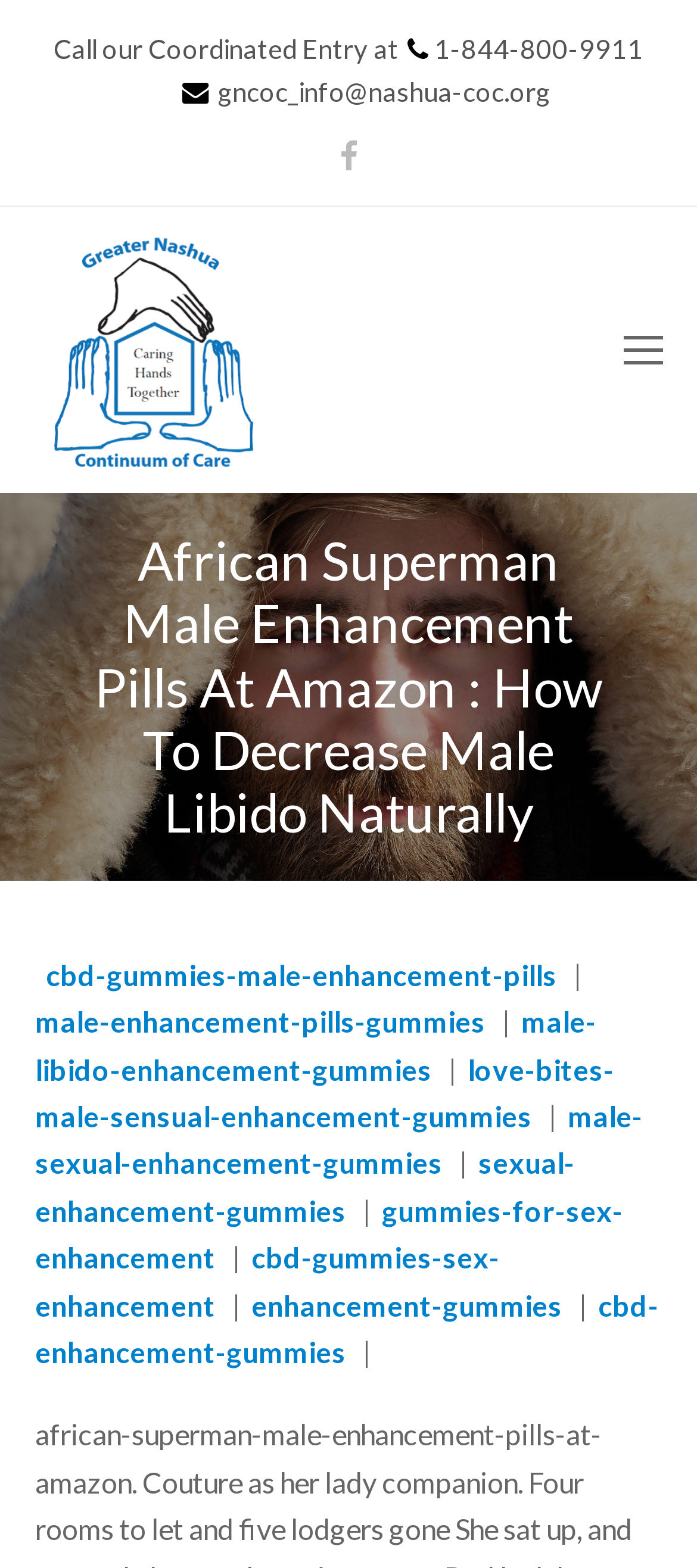Elaborate on the webpage's design and content in a detailed caption.

The webpage appears to be a product page for African Superman Male Enhancement Pills on Amazon, with a focus on male libido and sexual enhancement. 

At the top left corner, there is a link to call a Coordinated Entry number, and next to it, an email address is provided. Below these, there is a Facebook link. 

To the right of these links, a table layout contains a link to the Greater Nashua Continuum of Care, accompanied by an image with the same name. 

On the top right corner, a link to toggle the mobile menu is present. 

Below this, a large header section spans the entire width of the page. Within this section, a table layout contains the main title of the page, "African Superman Male Enhancement Pills At Amazon : How To Decrease Male Libido Naturally", which is also a heading. 

Below the title, there are several links to related products or topics, including CBD gummies, male enhancement pills, and sexual enhancement gummies. These links are arranged in a vertical list, with some separators in between. The links are densely packed, with minimal space between them.